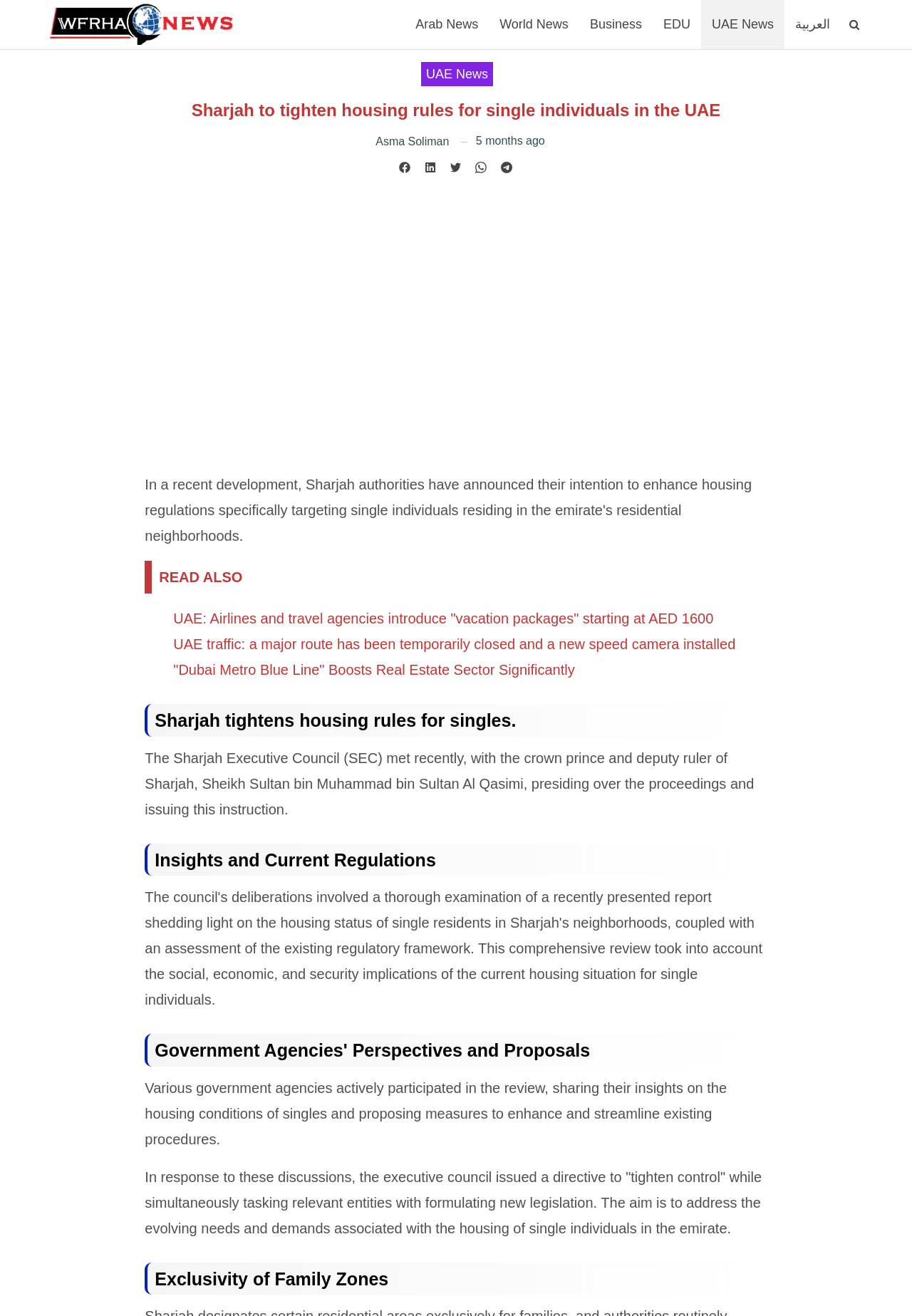Provide a thorough and detailed response to the question by examining the image: 
Who is the author of the article?

I found the author's name by looking at the link 'Asma Soliman' which is located below the article title, indicating that Asma Soliman is the author of the article.